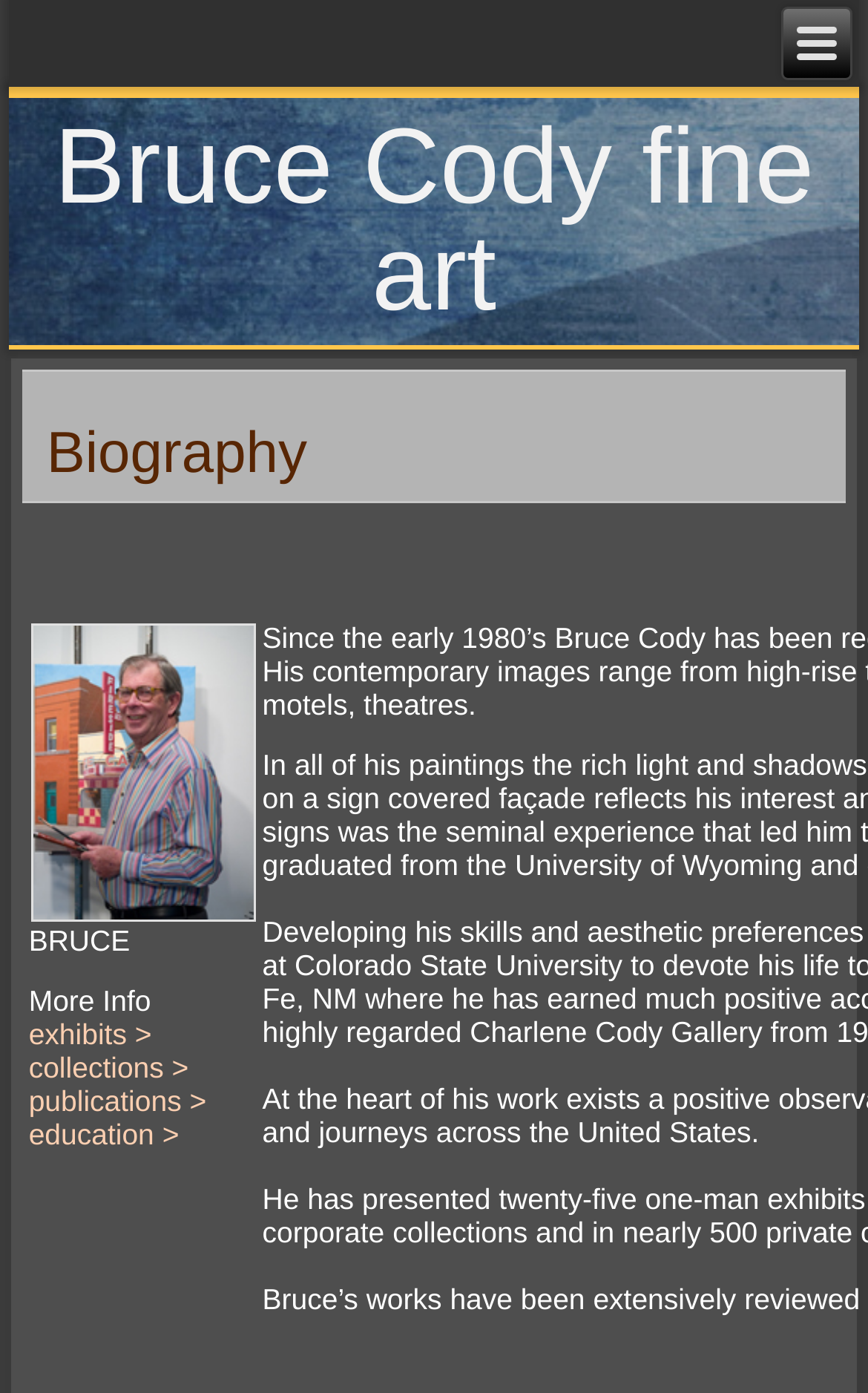Use a single word or phrase to answer the following:
What is the position of the image relative to the biography heading?

Below